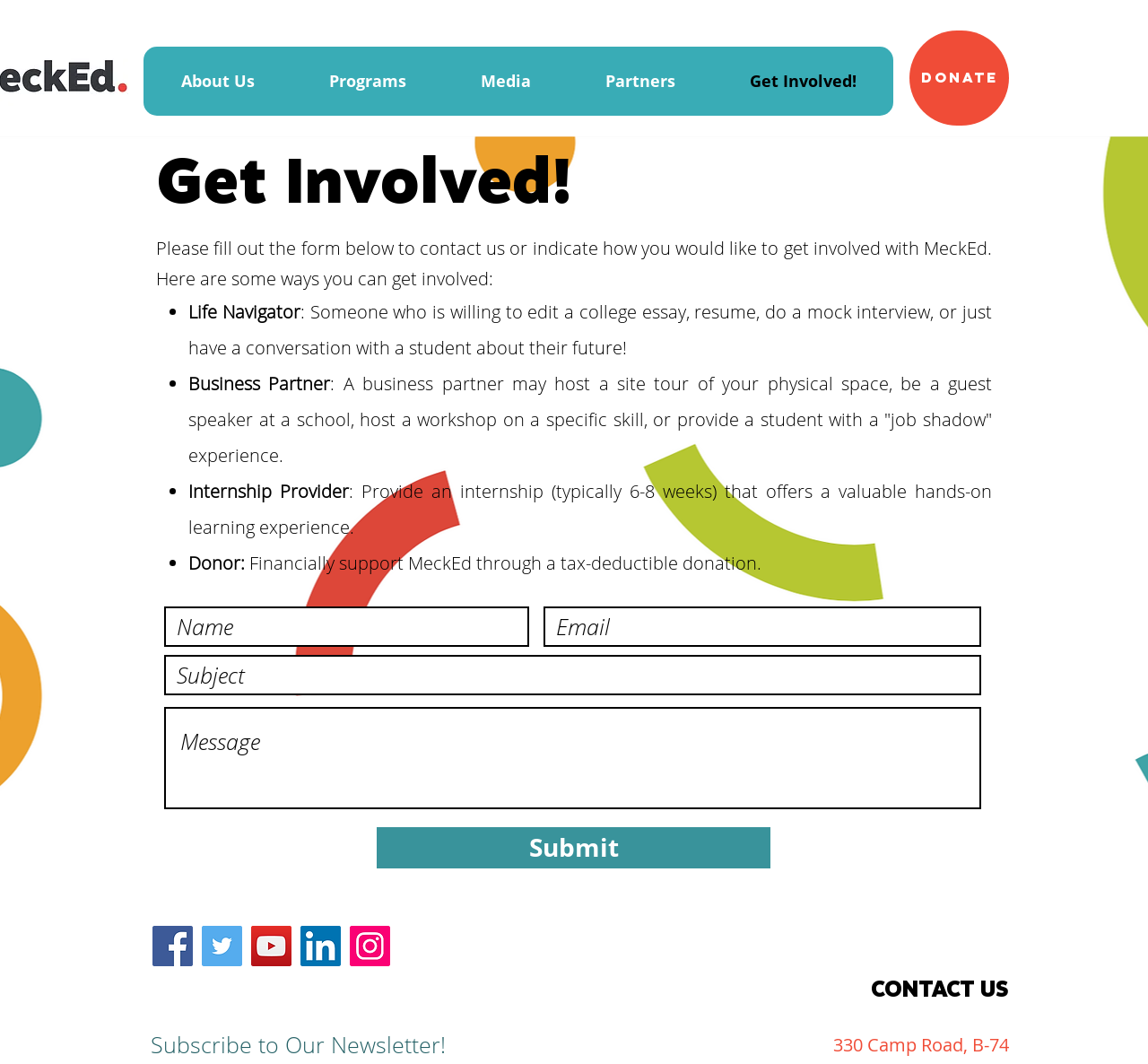Locate and provide the bounding box coordinates for the HTML element that matches this description: "aria-label="LinkedIn Social Icon"".

[0.262, 0.87, 0.297, 0.908]